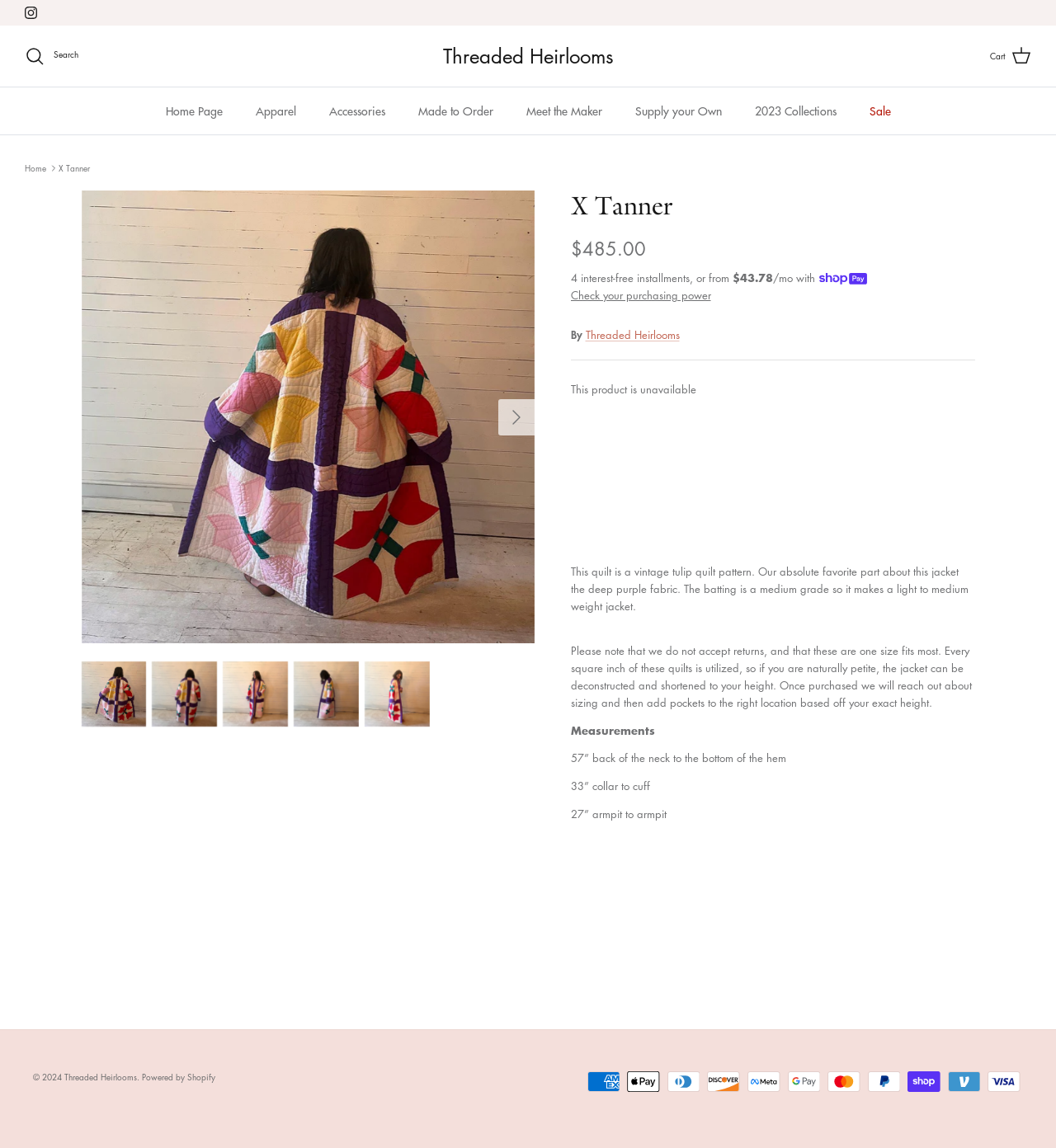Please locate the bounding box coordinates of the region I need to click to follow this instruction: "View the 'X Tanner' product details".

[0.54, 0.166, 0.923, 0.193]